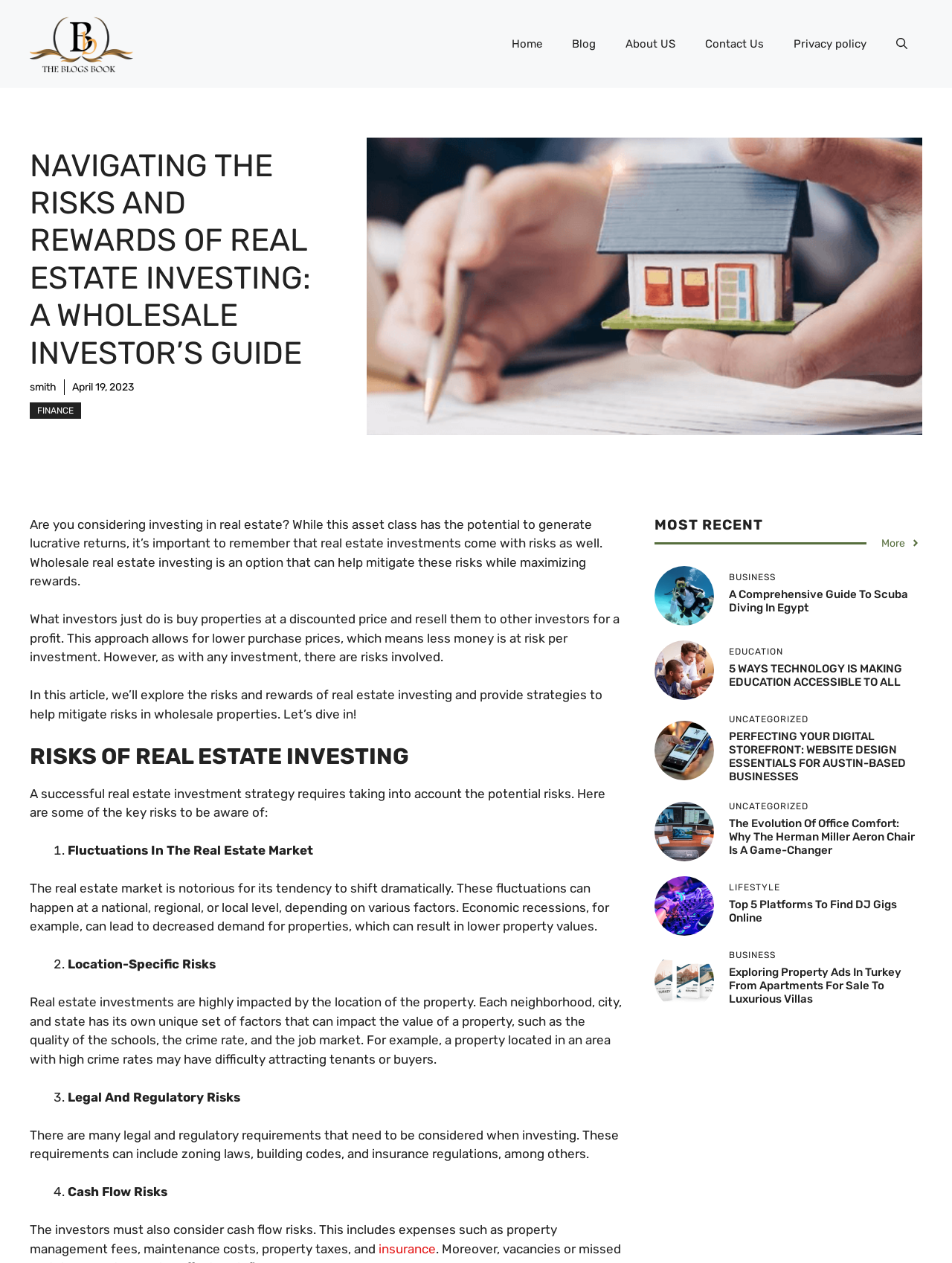What is the category of the article '5 WAYS TECHNOLOGY IS MAKING EDUCATION ACCESSIBLE TO ALL'?
With the help of the image, please provide a detailed response to the question.

The category of the article '5 WAYS TECHNOLOGY IS MAKING EDUCATION ACCESSIBLE TO ALL' can be determined by reading the heading 'EDUCATION' above the article, which indicates that the article belongs to the education category.